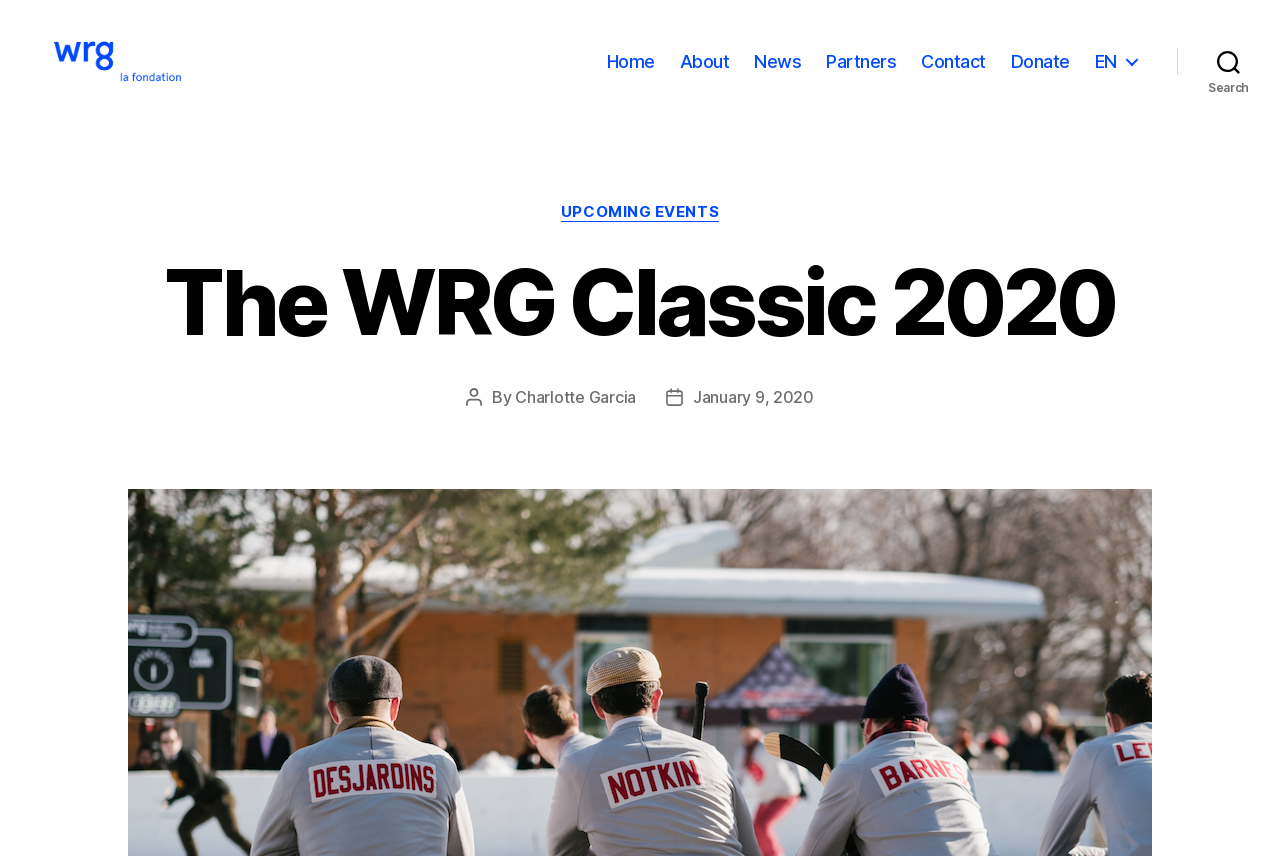Look at the image and write a detailed answer to the question: 
What is the language of the webpage?

I found the answer by looking at the link element 'EN' which is located at the top right corner of the webpage, indicating that EN is the language of the webpage.